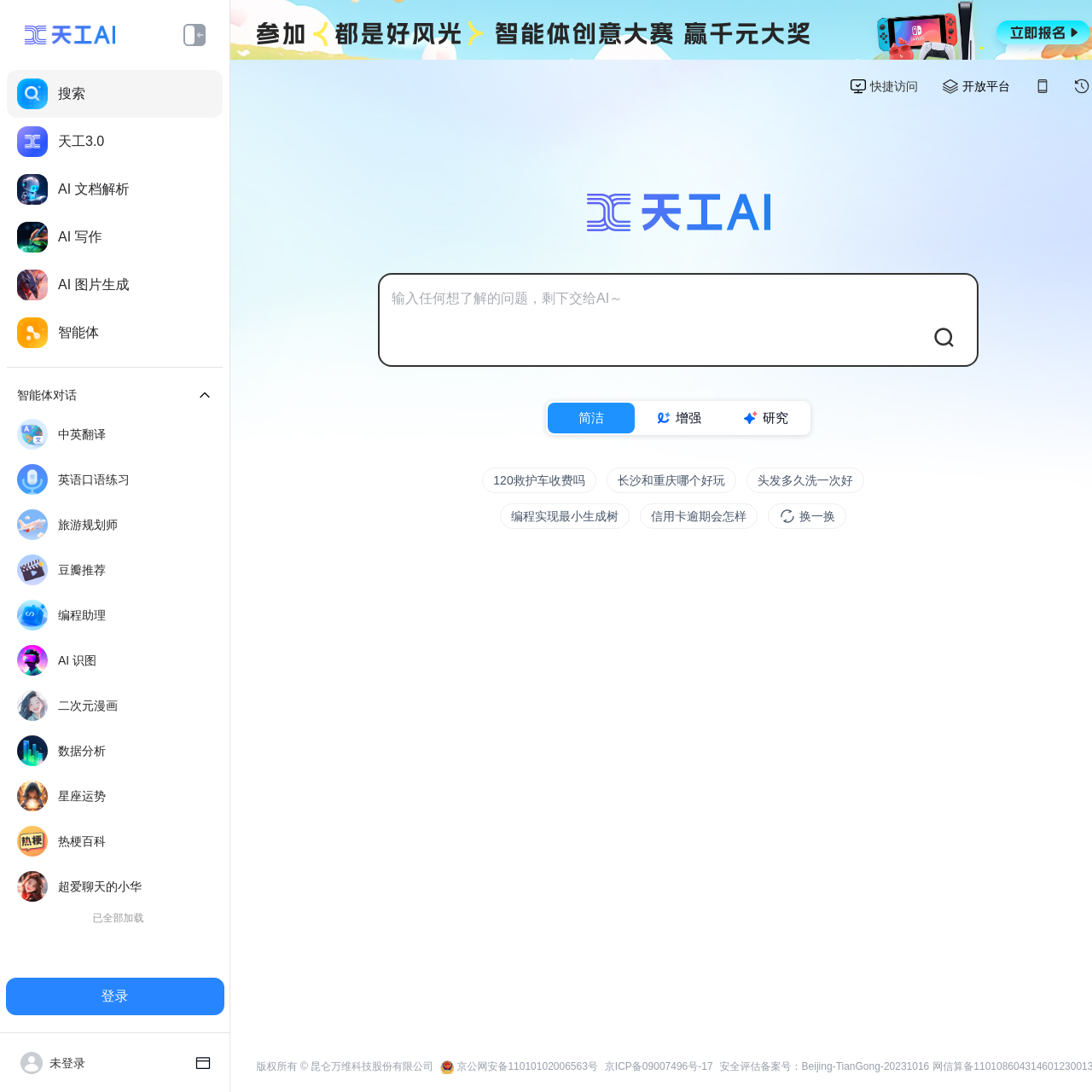Could you locate the bounding box coordinates for the section that should be clicked to accomplish this task: "Access AI documentation parsing".

[0.006, 0.152, 0.204, 0.195]